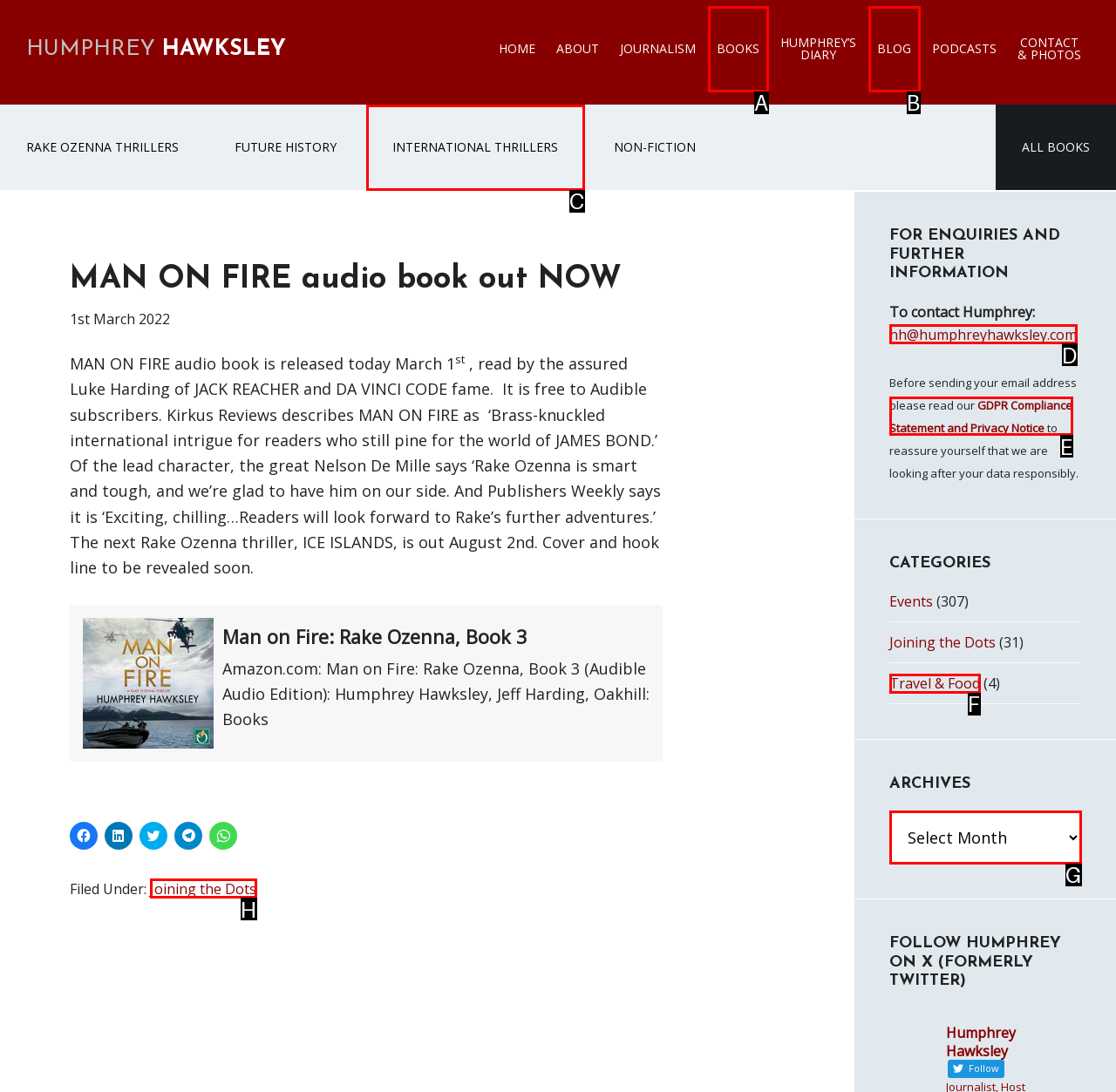To complete the task: View ARCHIVES, which option should I click? Answer with the appropriate letter from the provided choices.

G